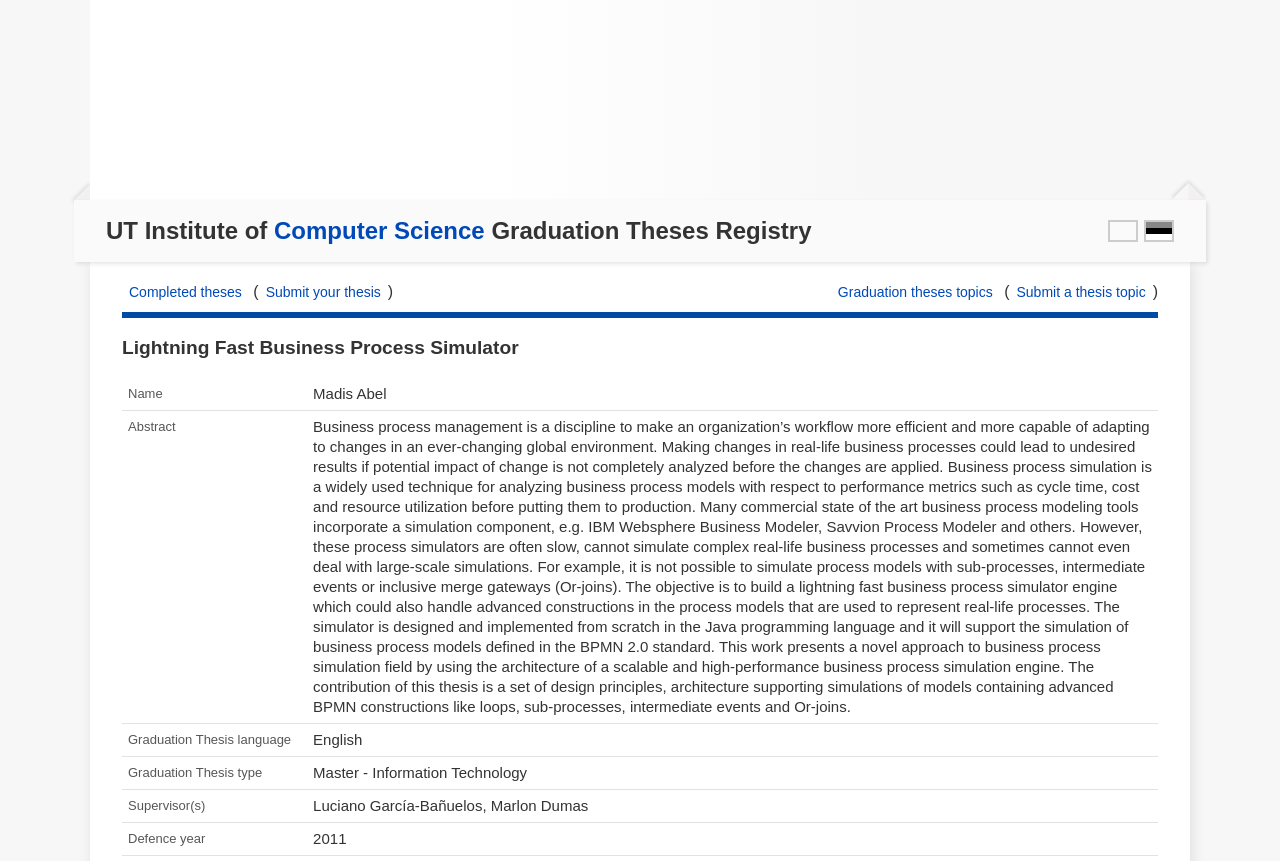Examine the screenshot and answer the question in as much detail as possible: In which year was the thesis defended?

I found the answer by looking at the table row with the 'Defence year' column header, and the corresponding cell contains the text '2011'.